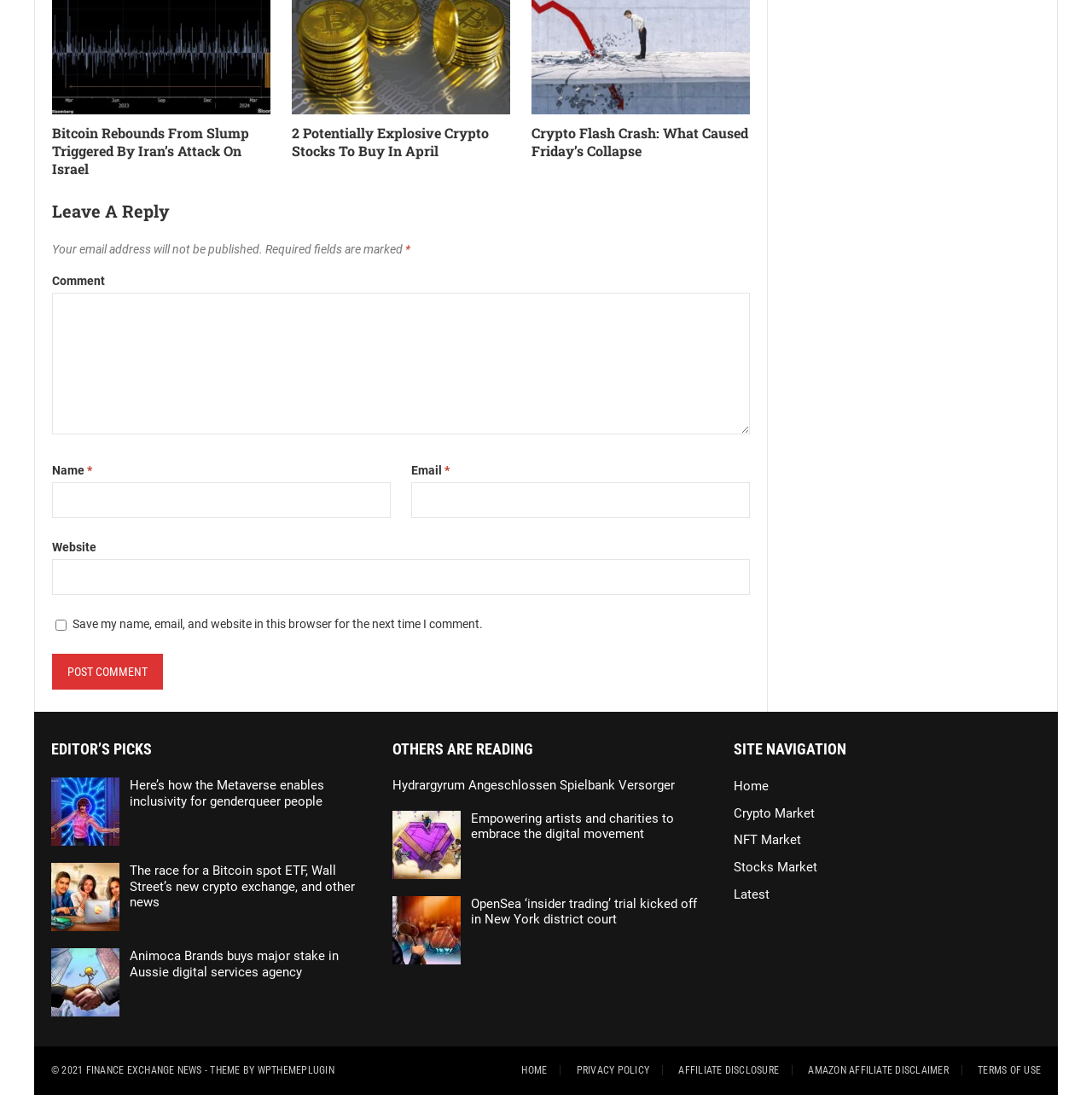Use a single word or phrase to answer the question:
What is the category of the article 'Here’s how the Metaverse enables inclusivity for genderqueer people'?

EDITOR'S PICKS